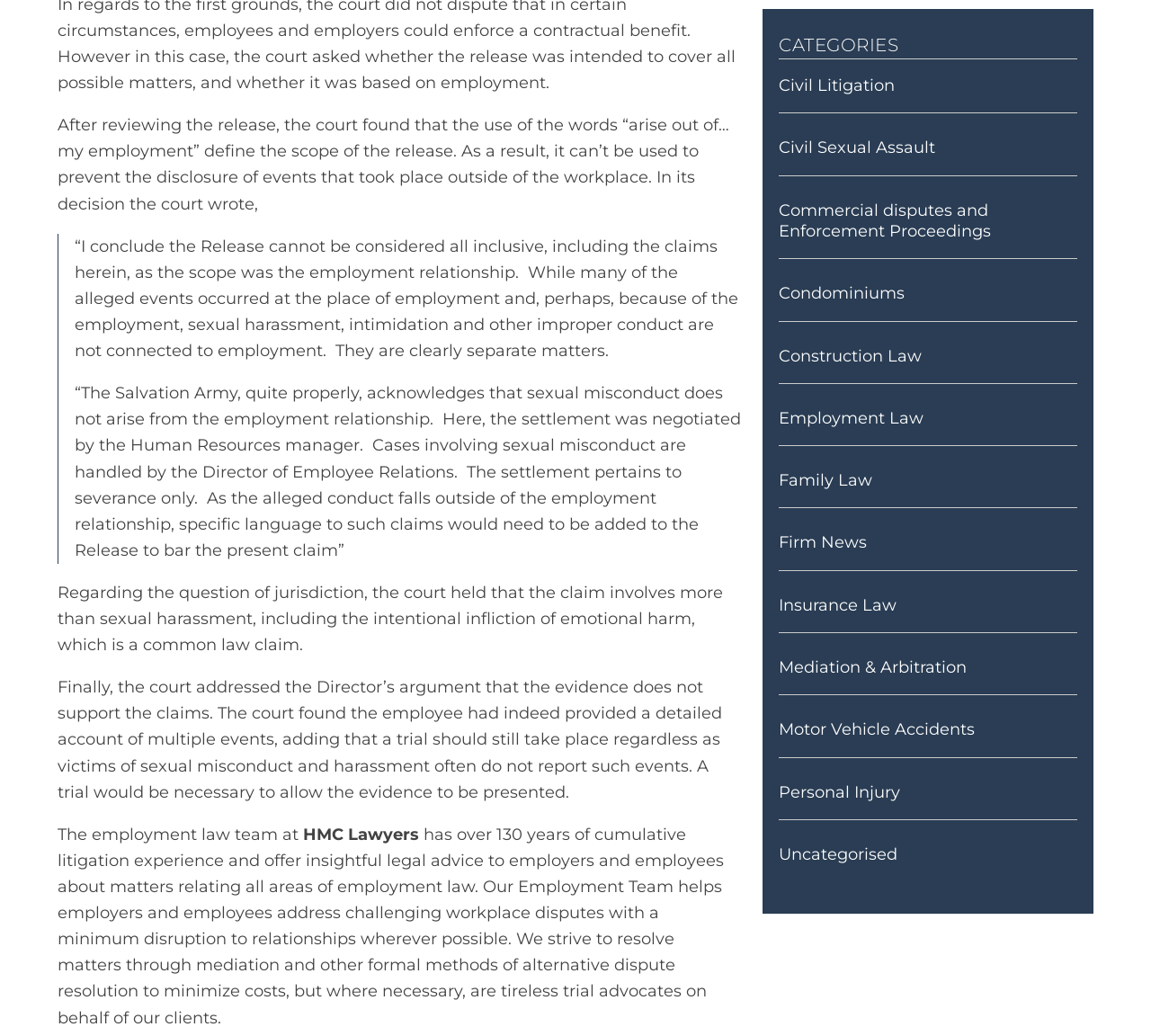What type of claims does the court hold can be made?
Based on the screenshot, provide a one-word or short-phrase response.

Common law claims